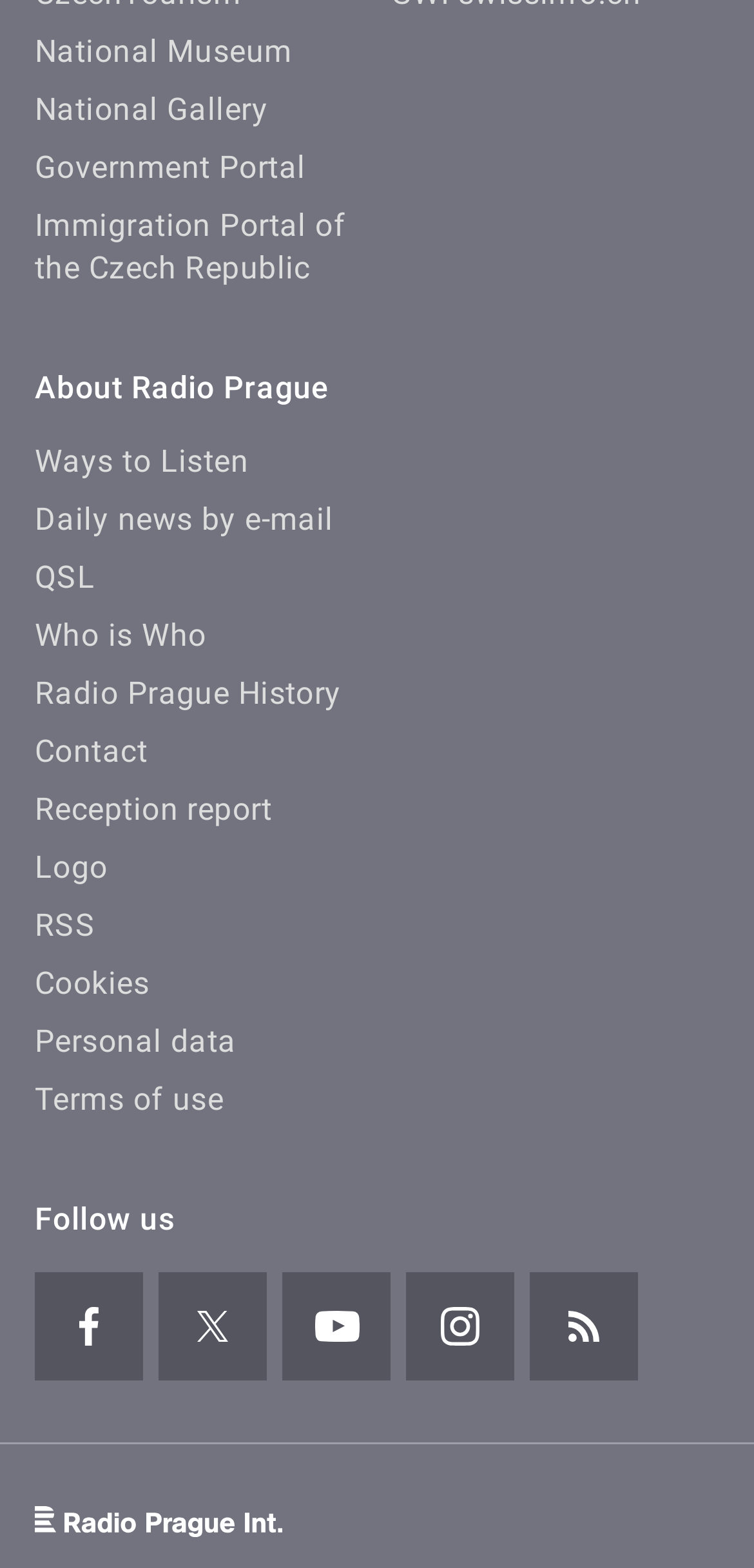Show the bounding box coordinates for the element that needs to be clicked to execute the following instruction: "Follow us on Facebook". Provide the coordinates in the form of four float numbers between 0 and 1, i.e., [left, top, right, bottom].

[0.046, 0.812, 0.19, 0.881]